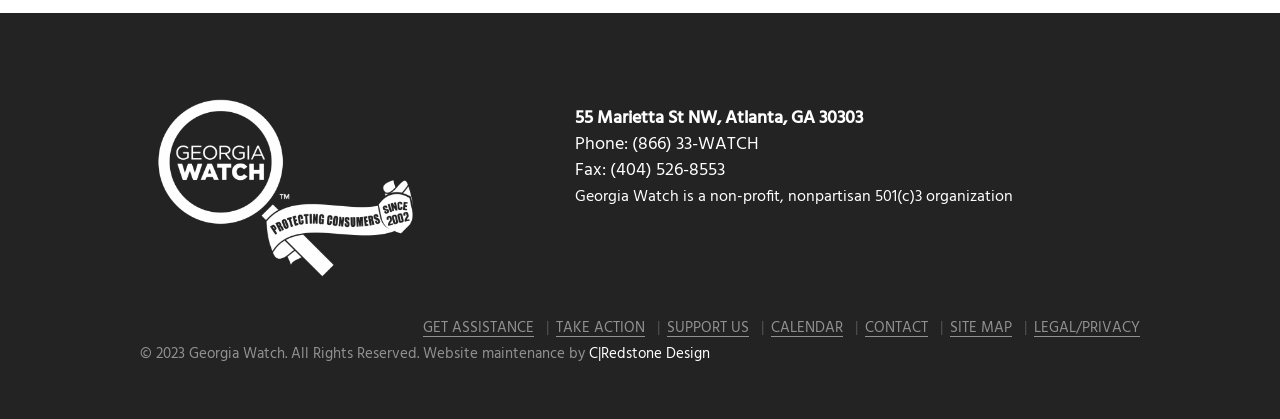Select the bounding box coordinates of the element I need to click to carry out the following instruction: "Visit the CONTACT page".

[0.676, 0.763, 0.725, 0.805]